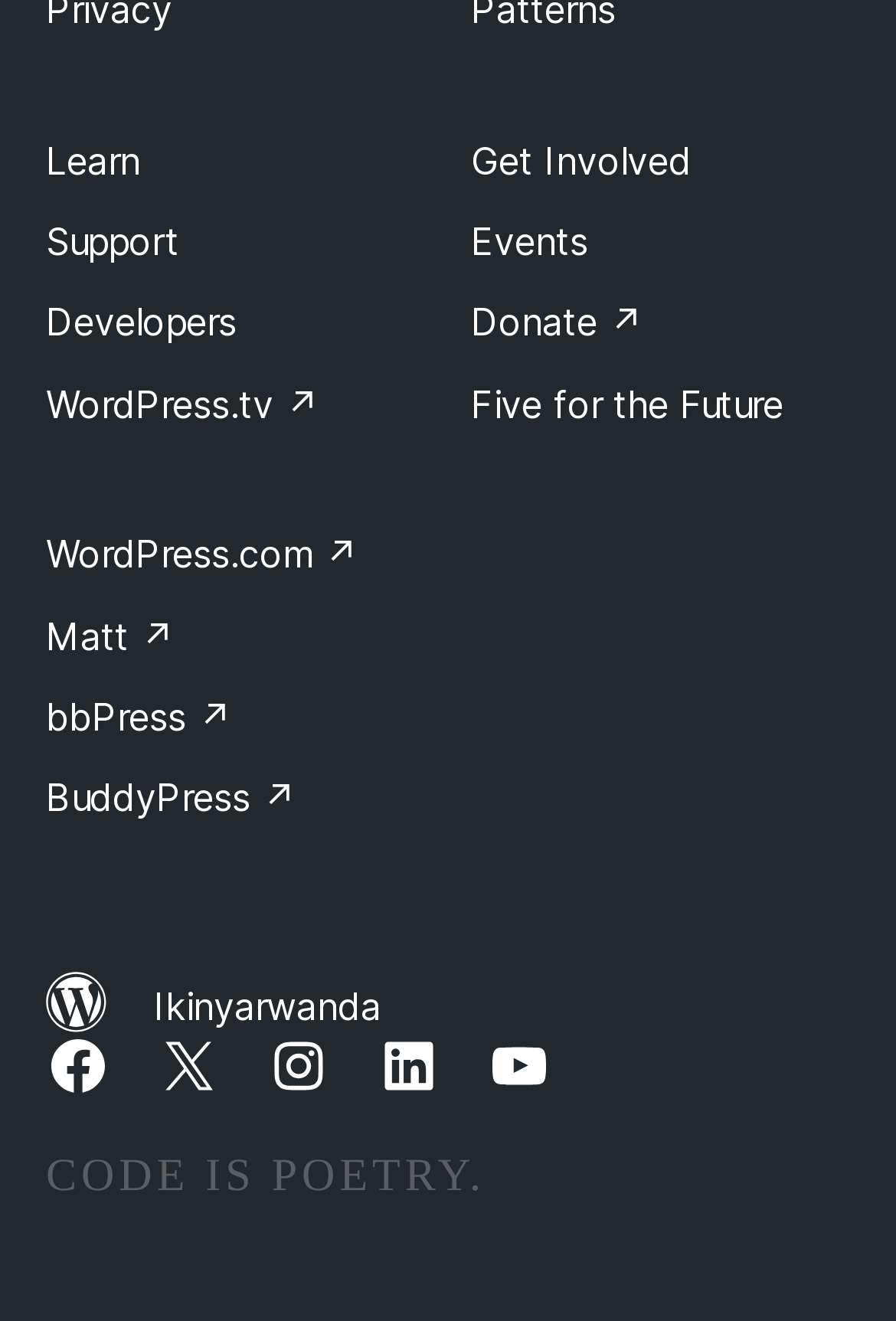Please provide the bounding box coordinates in the format (top-left x, top-left y, bottom-right x, bottom-right y). Remember, all values are floating point numbers between 0 and 1. What is the bounding box coordinate of the region described as: Donate ↗

[0.526, 0.227, 0.718, 0.262]